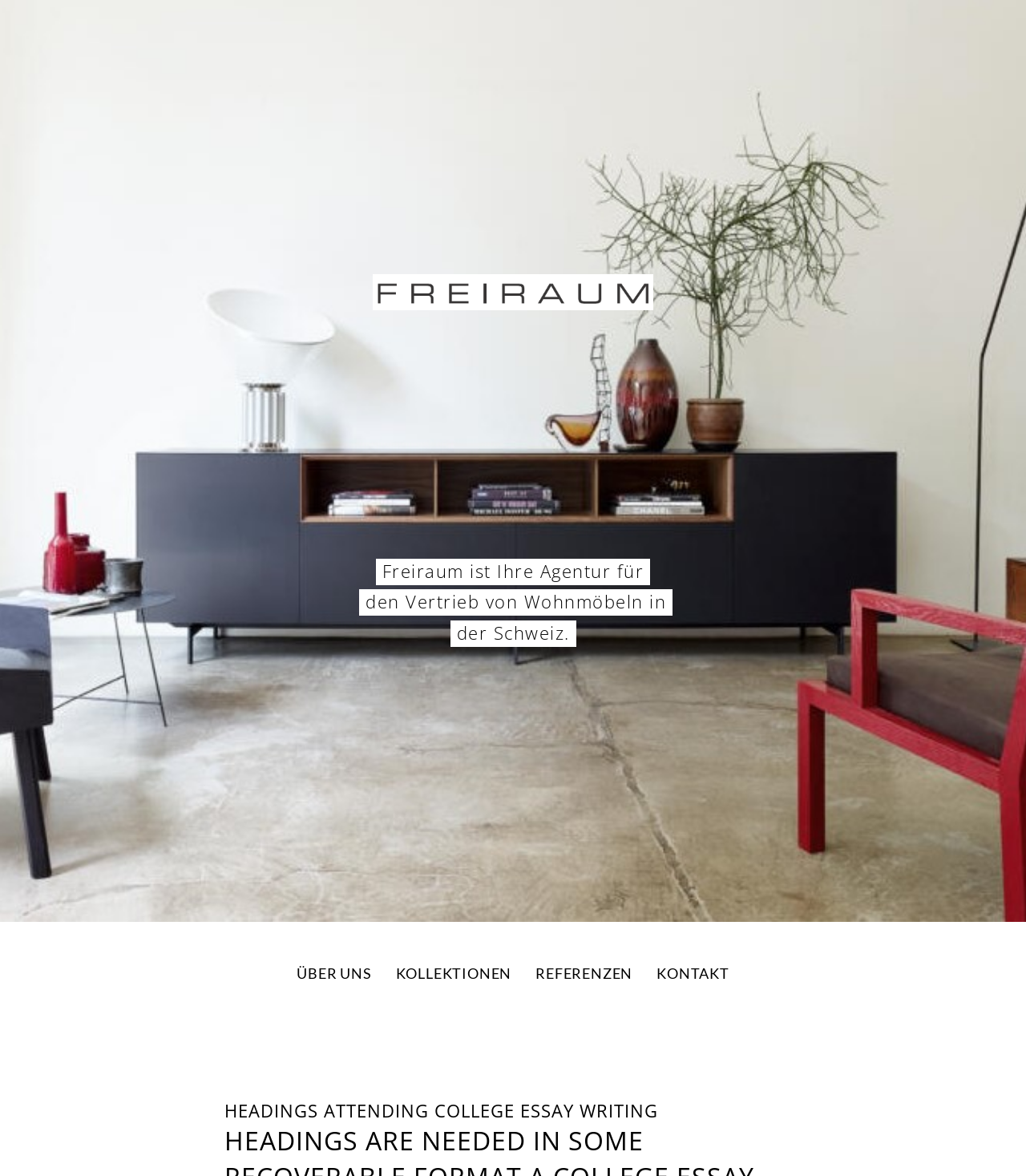Extract the bounding box coordinates of the UI element described by: "Kollektionen". The coordinates should include four float numbers ranging from 0 to 1, e.g., [left, top, right, bottom].

[0.386, 0.82, 0.499, 0.835]